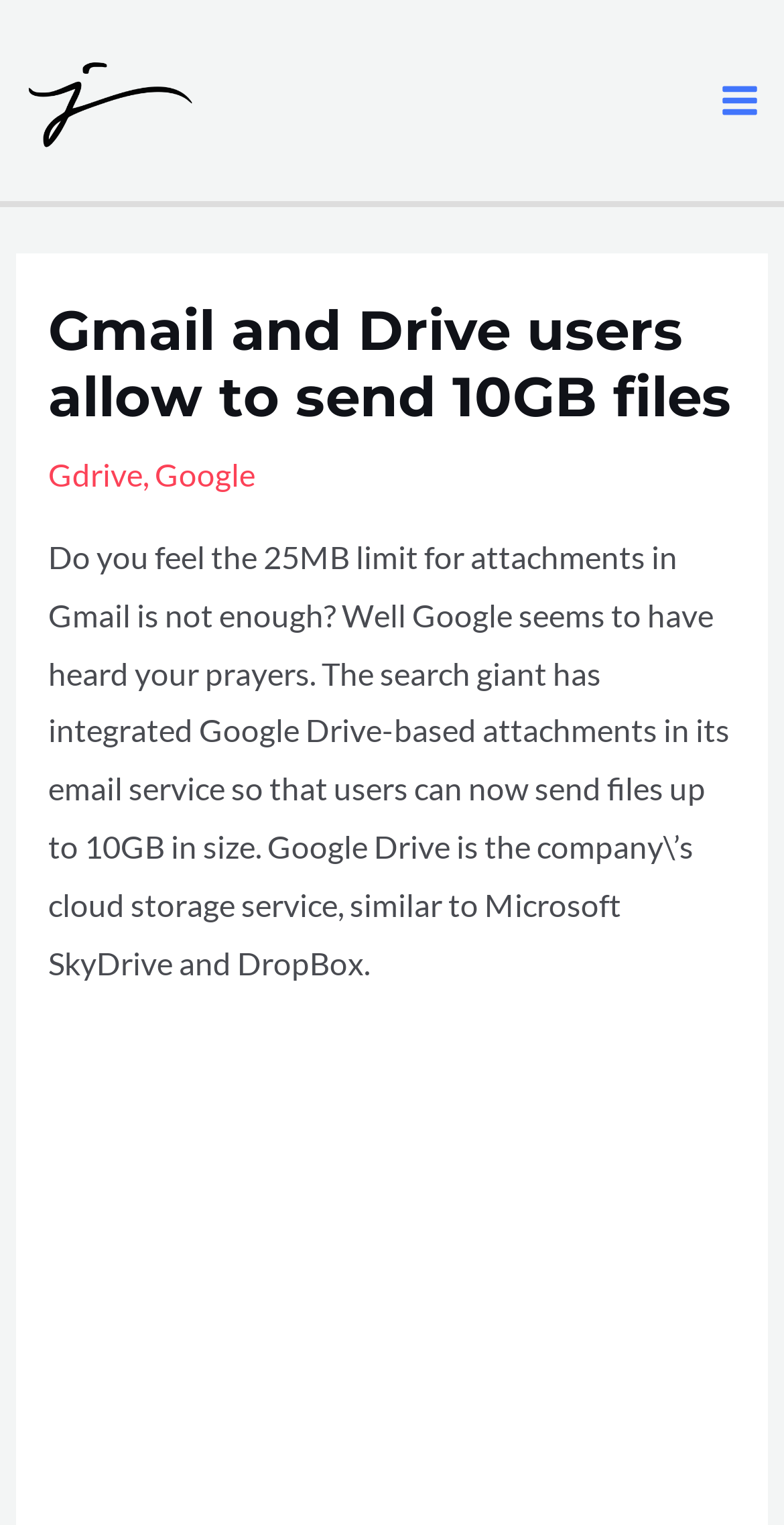Locate the bounding box of the user interface element based on this description: "Main Menu".

[0.889, 0.037, 1.0, 0.094]